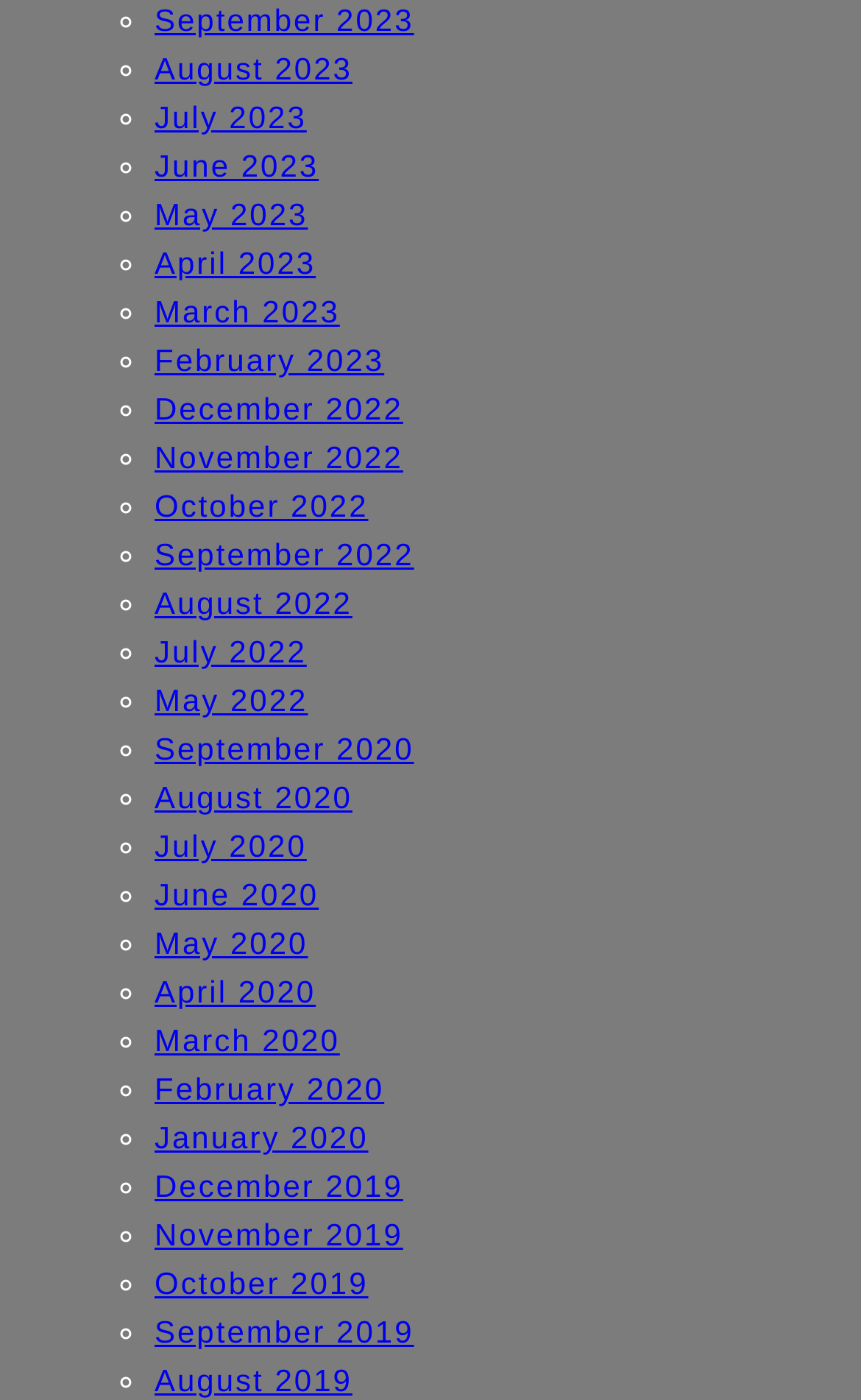Determine the bounding box coordinates of the clickable region to execute the instruction: "View June 2023". The coordinates should be four float numbers between 0 and 1, denoted as [left, top, right, bottom].

[0.179, 0.106, 0.37, 0.131]